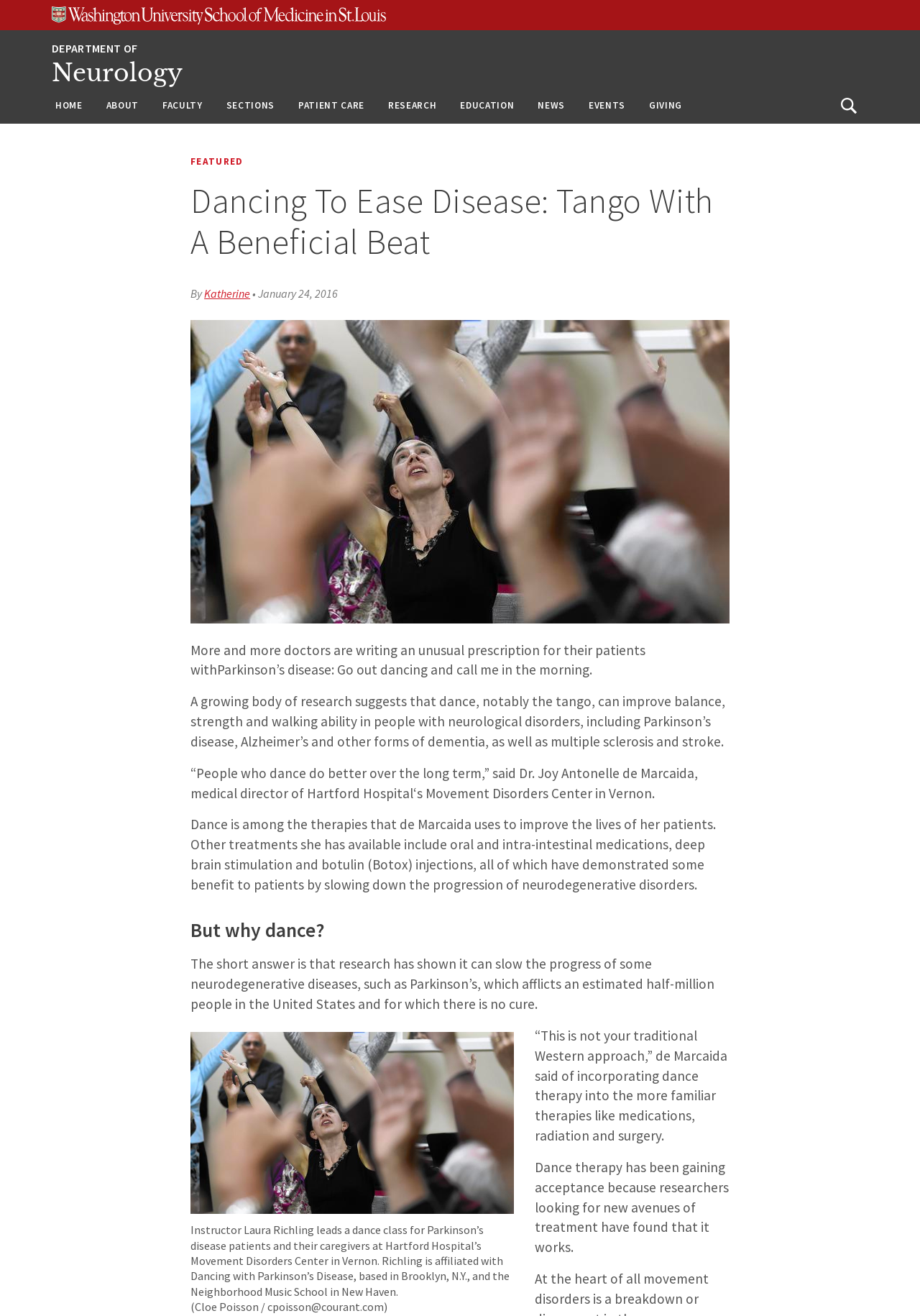Identify the bounding box coordinates of the area you need to click to perform the following instruction: "Read more about 'Neurology'".

[0.056, 0.044, 0.198, 0.067]